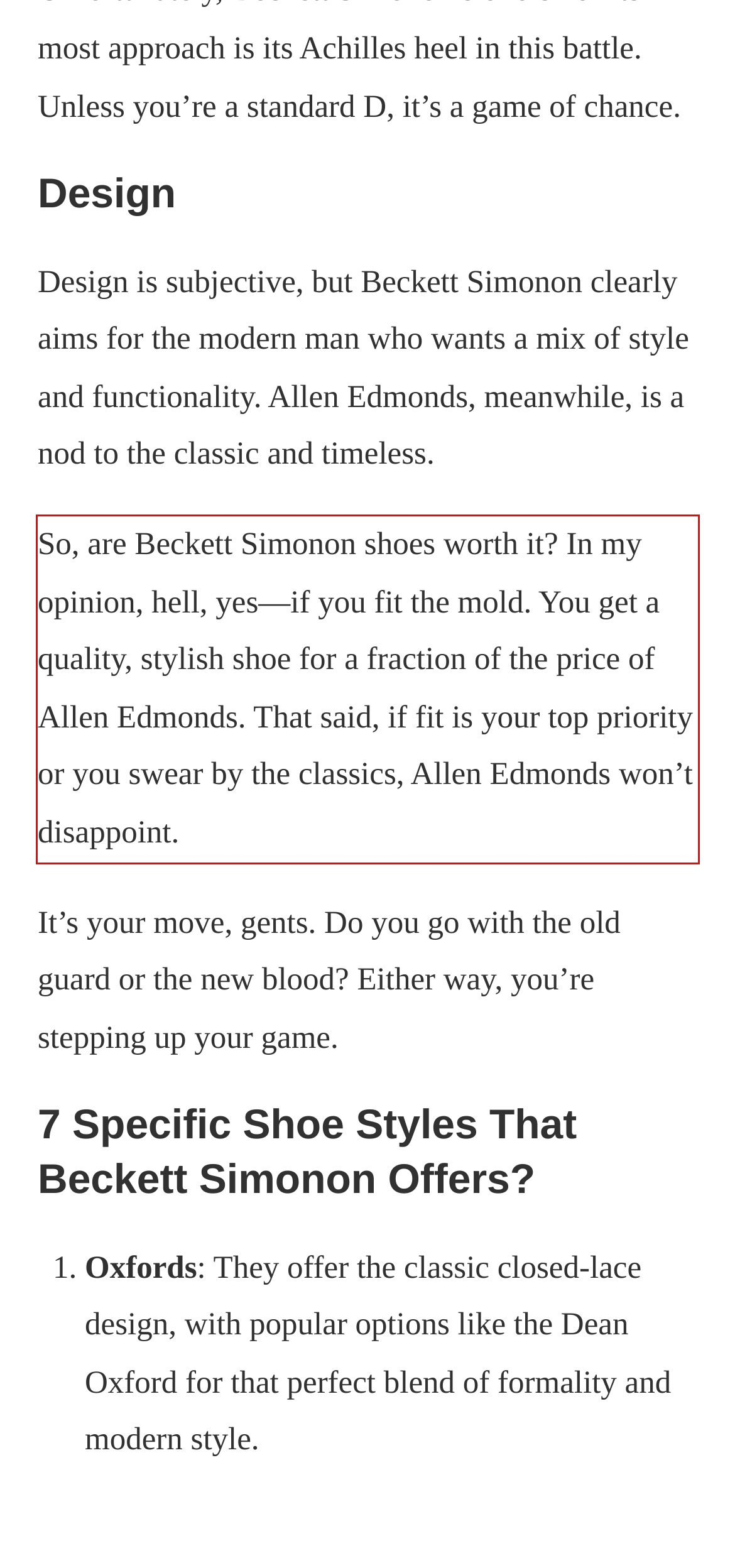Look at the provided screenshot of the webpage and perform OCR on the text within the red bounding box.

So, are Beckett Simonon shoes worth it? In my opinion, hell, yes—if you fit the mold. You get a quality, stylish shoe for a fraction of the price of Allen Edmonds. That said, if fit is your top priority or you swear by the classics, Allen Edmonds won’t disappoint.